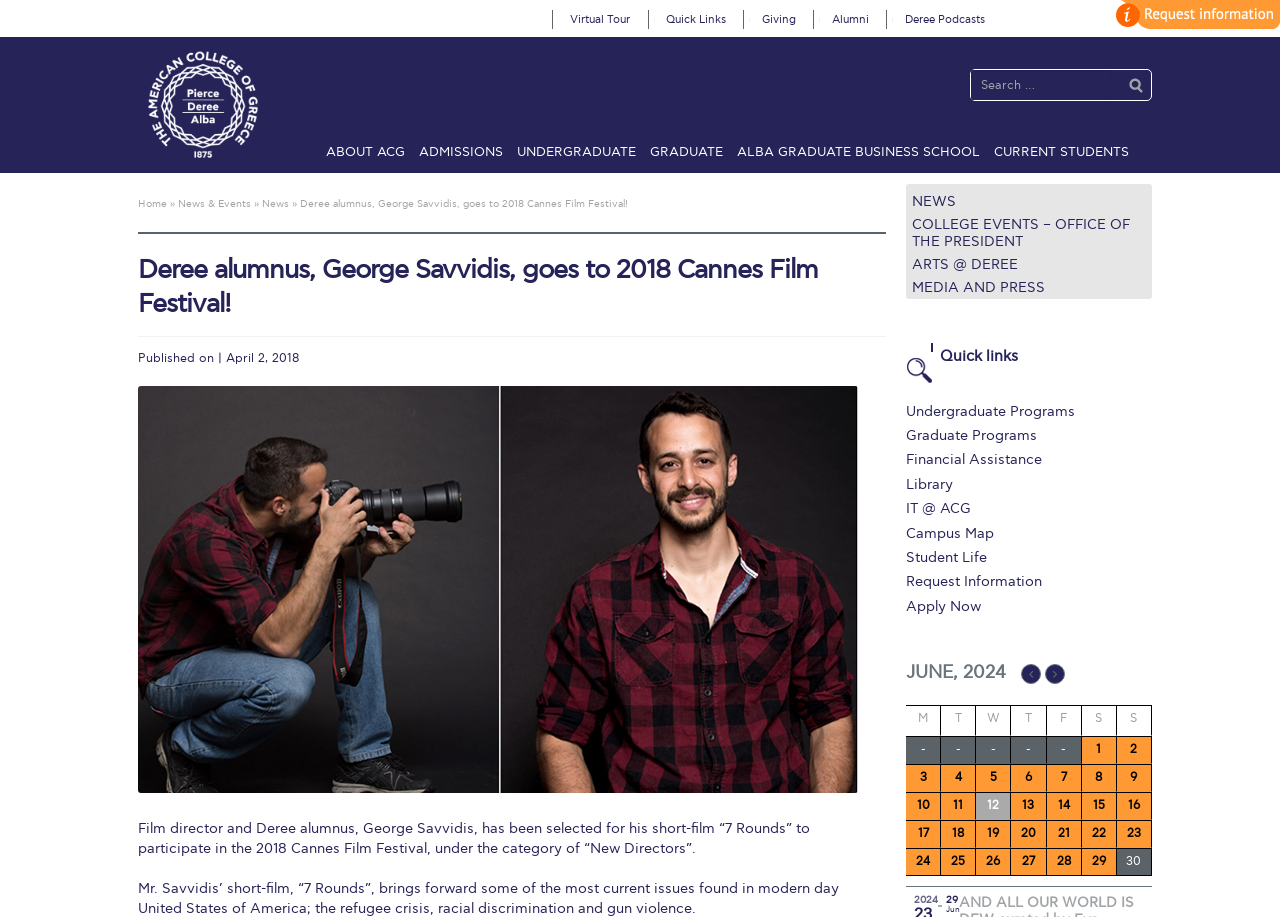Predict the bounding box coordinates of the area that should be clicked to accomplish the following instruction: "Search for something". The bounding box coordinates should consist of four float numbers between 0 and 1, i.e., [left, top, right, bottom].

[0.758, 0.075, 0.9, 0.11]